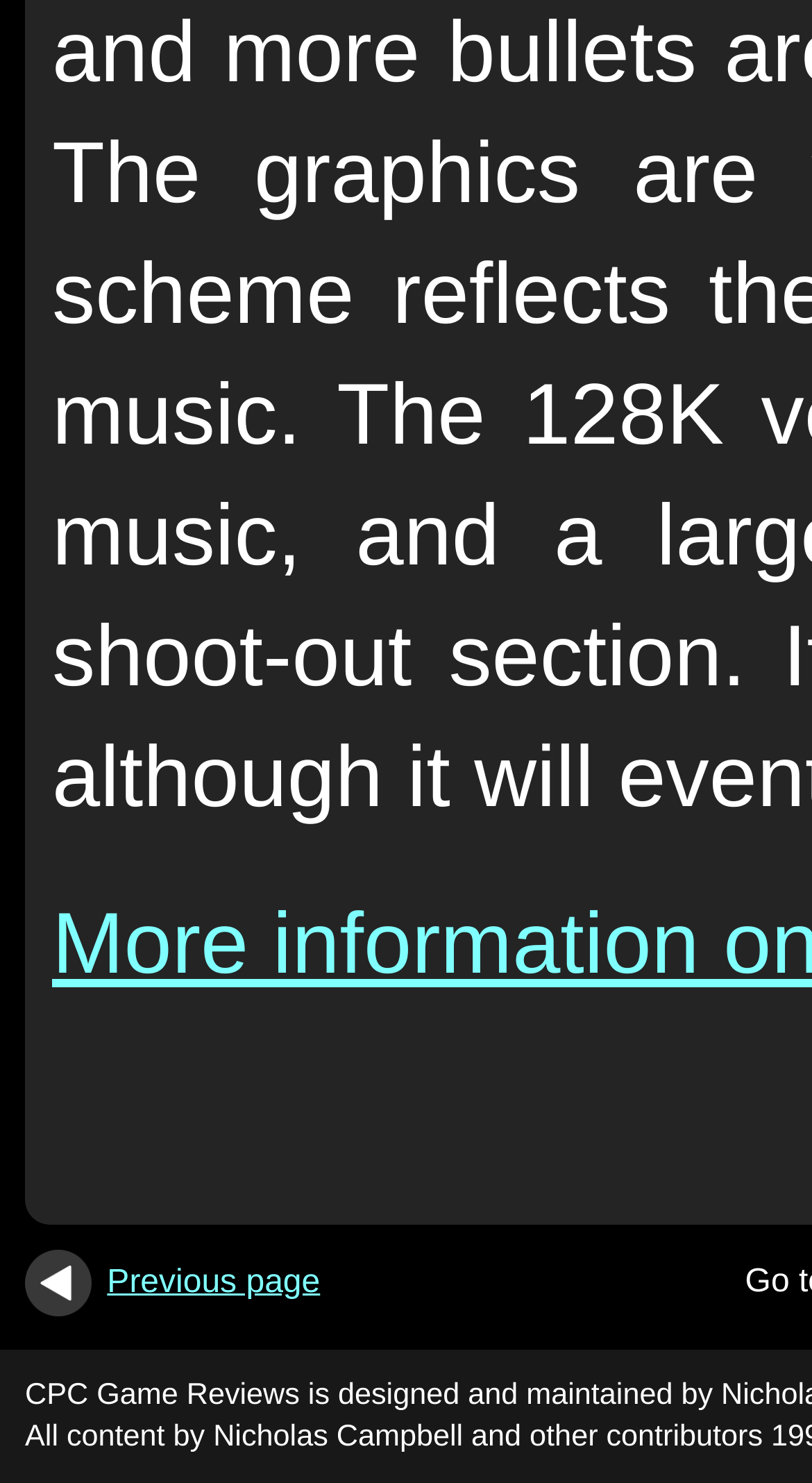Bounding box coordinates are given in the format (top-left x, top-left y, bottom-right x, bottom-right y). All values should be floating point numbers between 0 and 1. Provide the bounding box coordinate for the UI element described as: parent_node: Previous page

[0.031, 0.852, 0.121, 0.876]